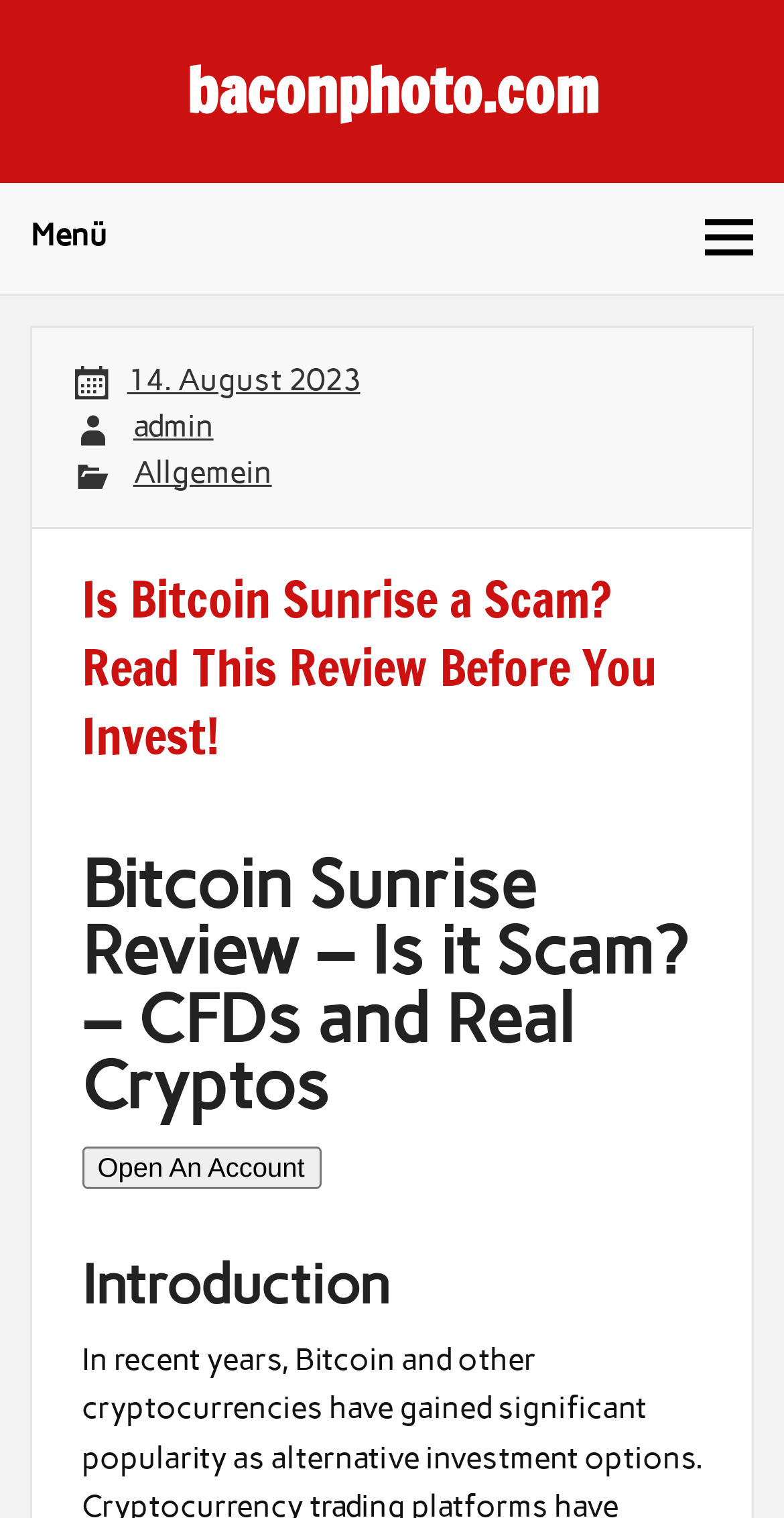What is the date mentioned on the webpage?
Based on the image, give a one-word or short phrase answer.

14. August 2023